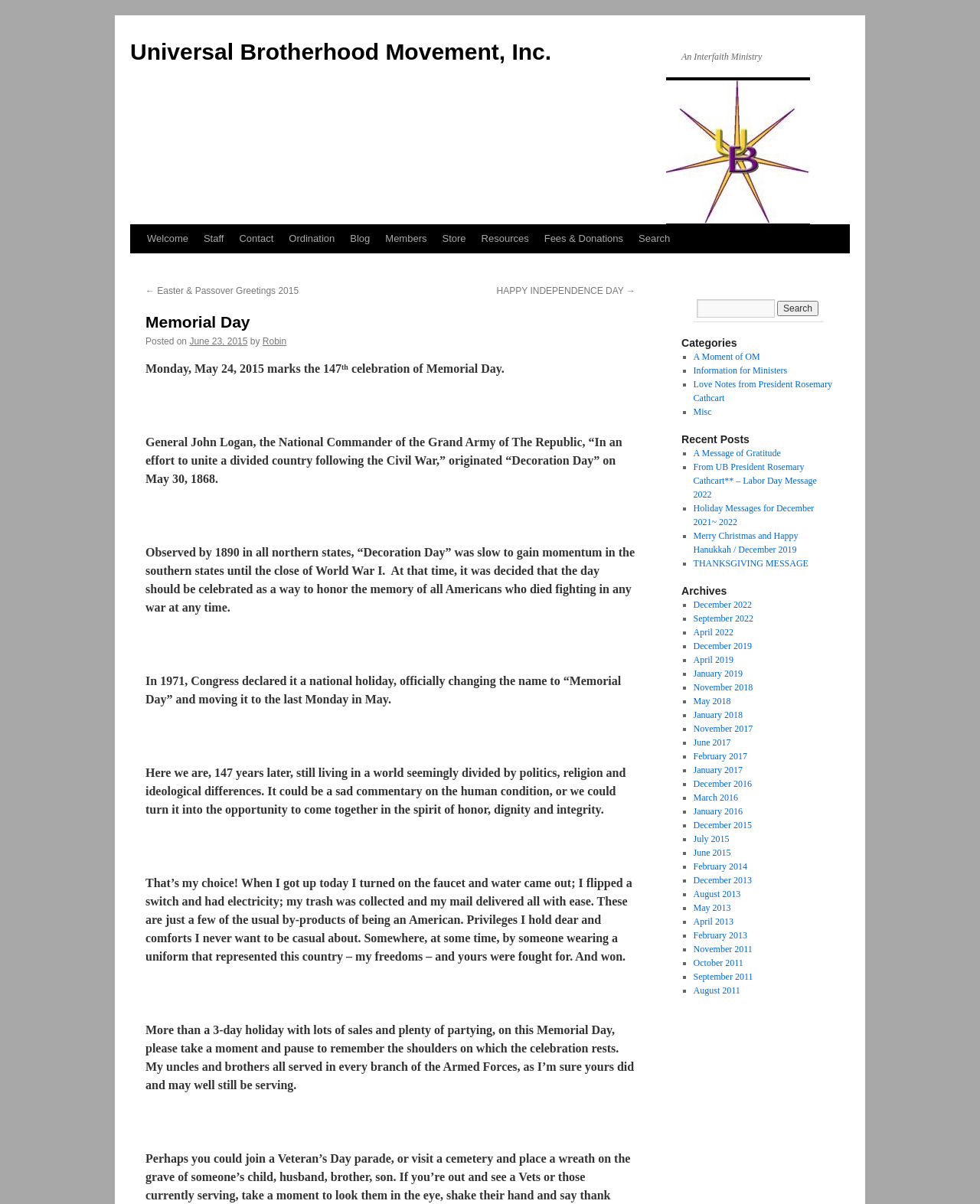Please identify the bounding box coordinates of the area I need to click to accomplish the following instruction: "Click the 'Search' button".

[0.793, 0.25, 0.835, 0.263]